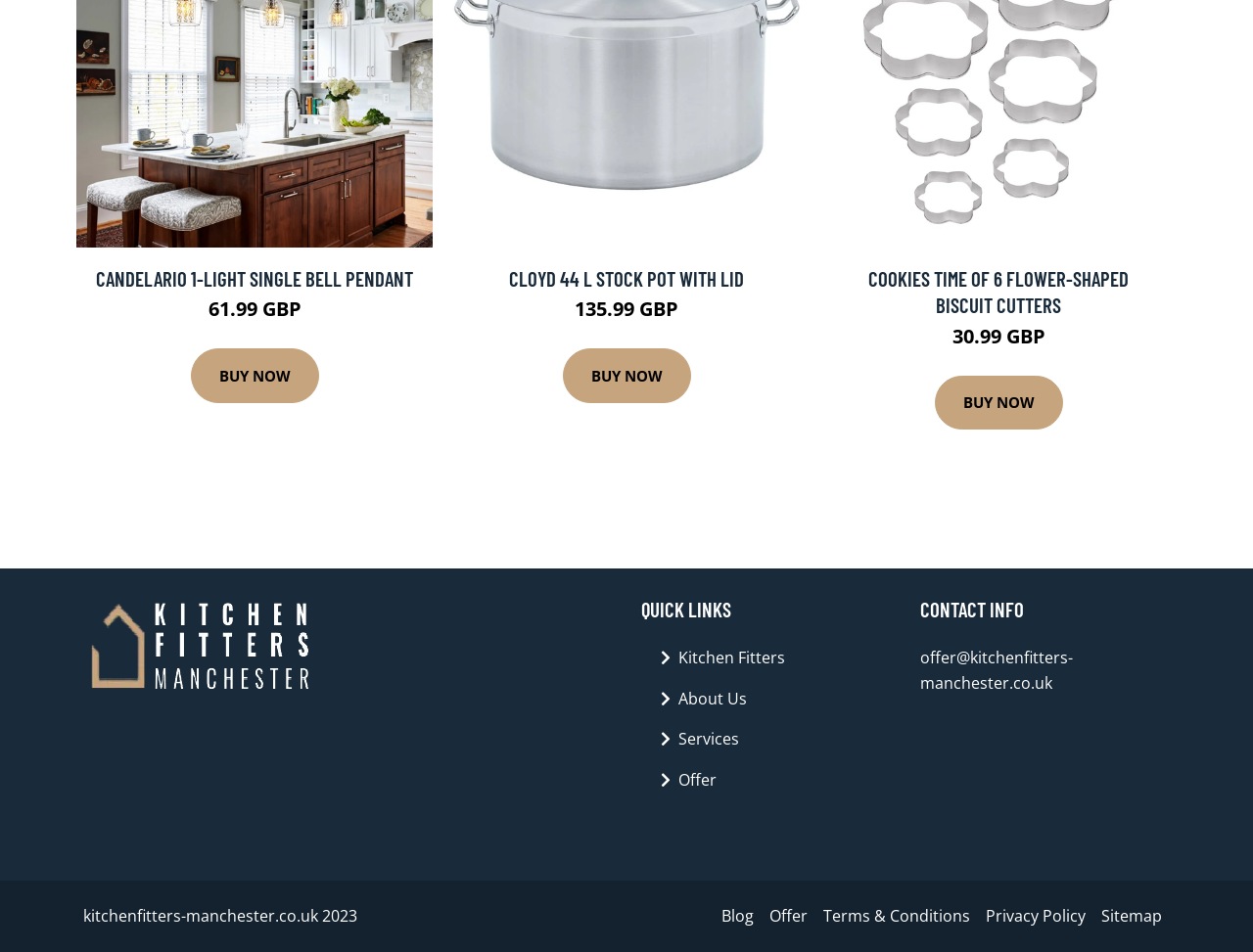Please find the bounding box coordinates of the element that you should click to achieve the following instruction: "Read the blog". The coordinates should be presented as four float numbers between 0 and 1: [left, top, right, bottom].

[0.57, 0.949, 0.608, 0.976]